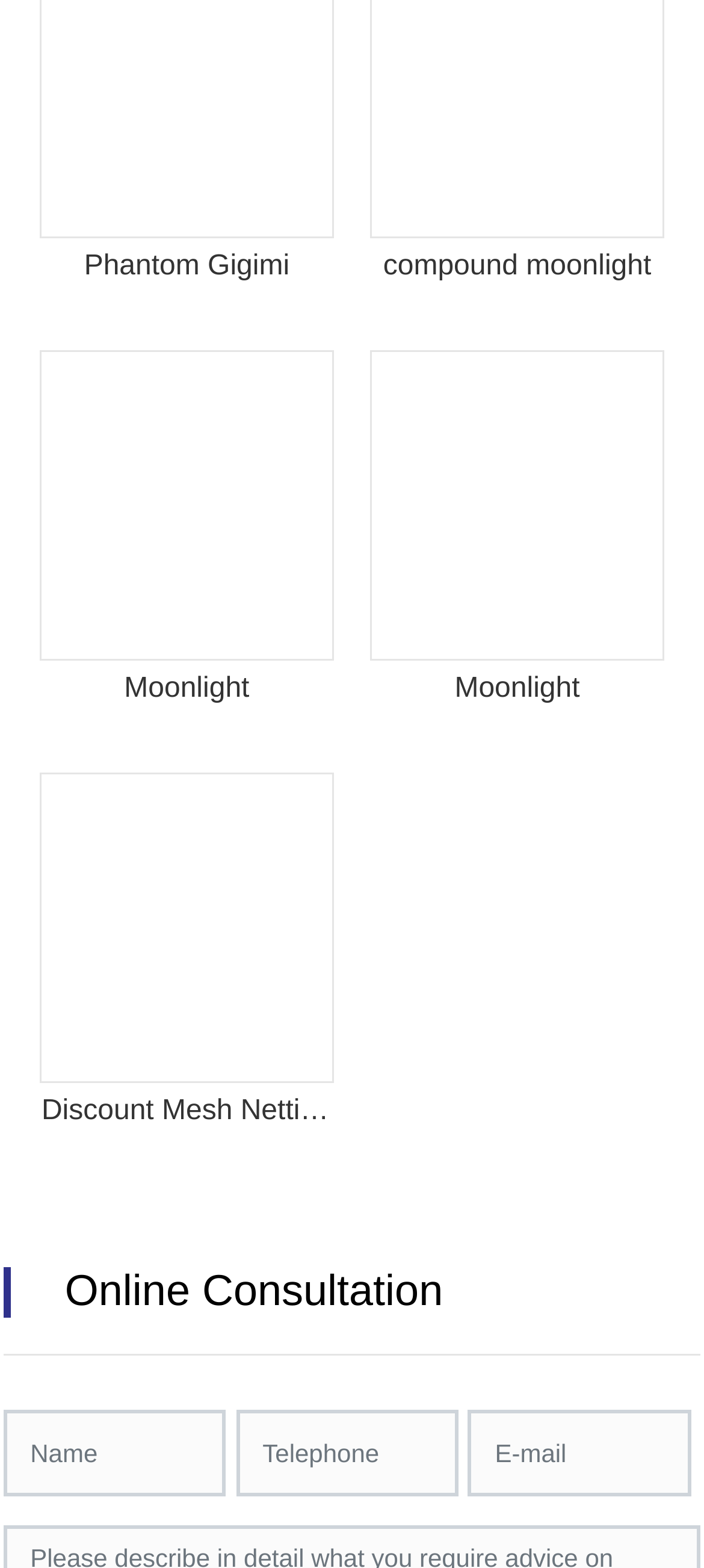Please locate the bounding box coordinates of the element that should be clicked to complete the given instruction: "view Moonlight".

[0.161, 0.311, 0.369, 0.33]